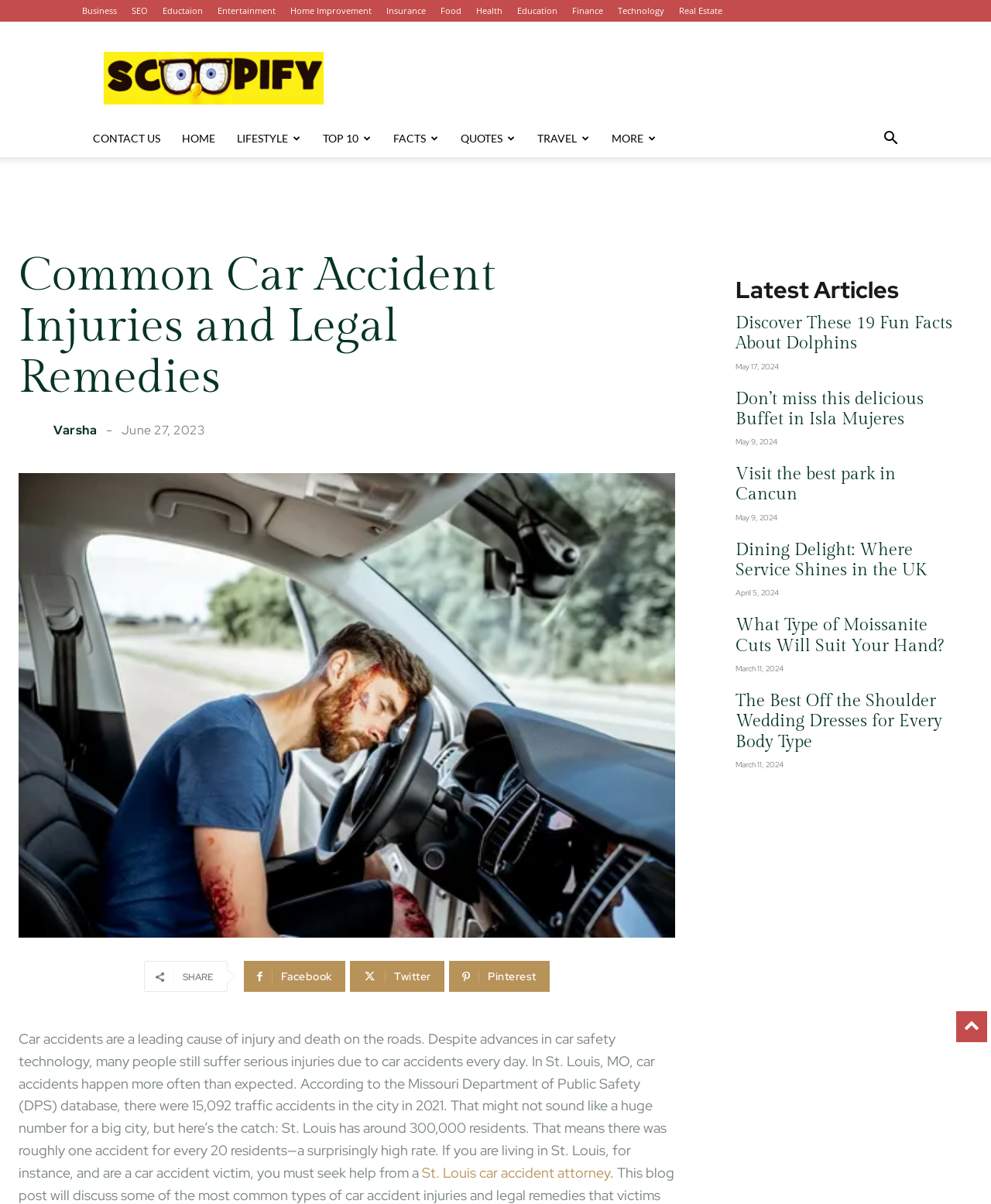Determine the bounding box coordinates for the clickable element to execute this instruction: "Read the article about 'Common Car Accident Injuries and Legal Remedies'". Provide the coordinates as four float numbers between 0 and 1, i.e., [left, top, right, bottom].

[0.019, 0.208, 0.615, 0.335]